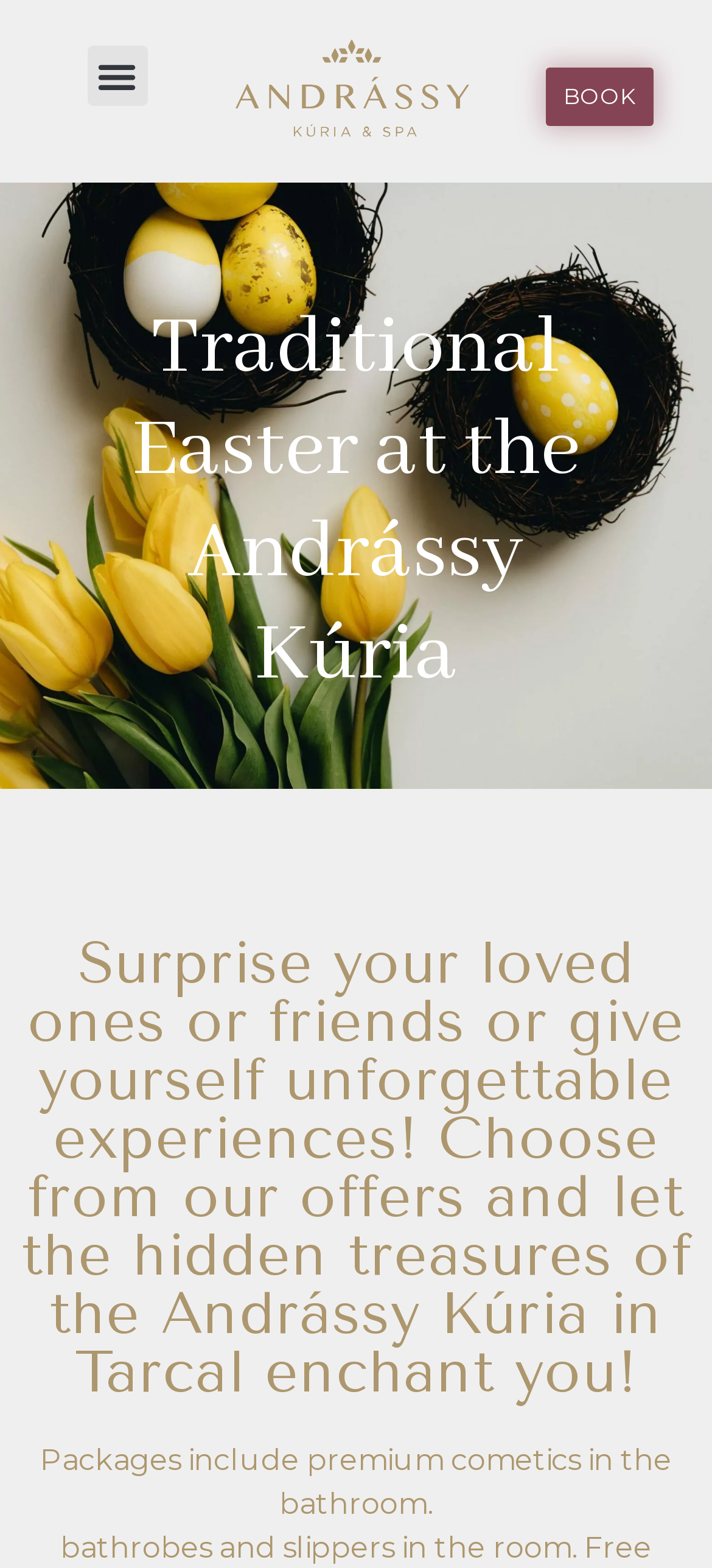What is the location of the Andrássy Kúria?
Examine the image closely and answer the question with as much detail as possible.

I found the answer by reading the heading element which states 'Traditional Easter at the Andrássy Kúria in Tarcal'. This suggests that the Andrássy Kúria is located in Tarcal.